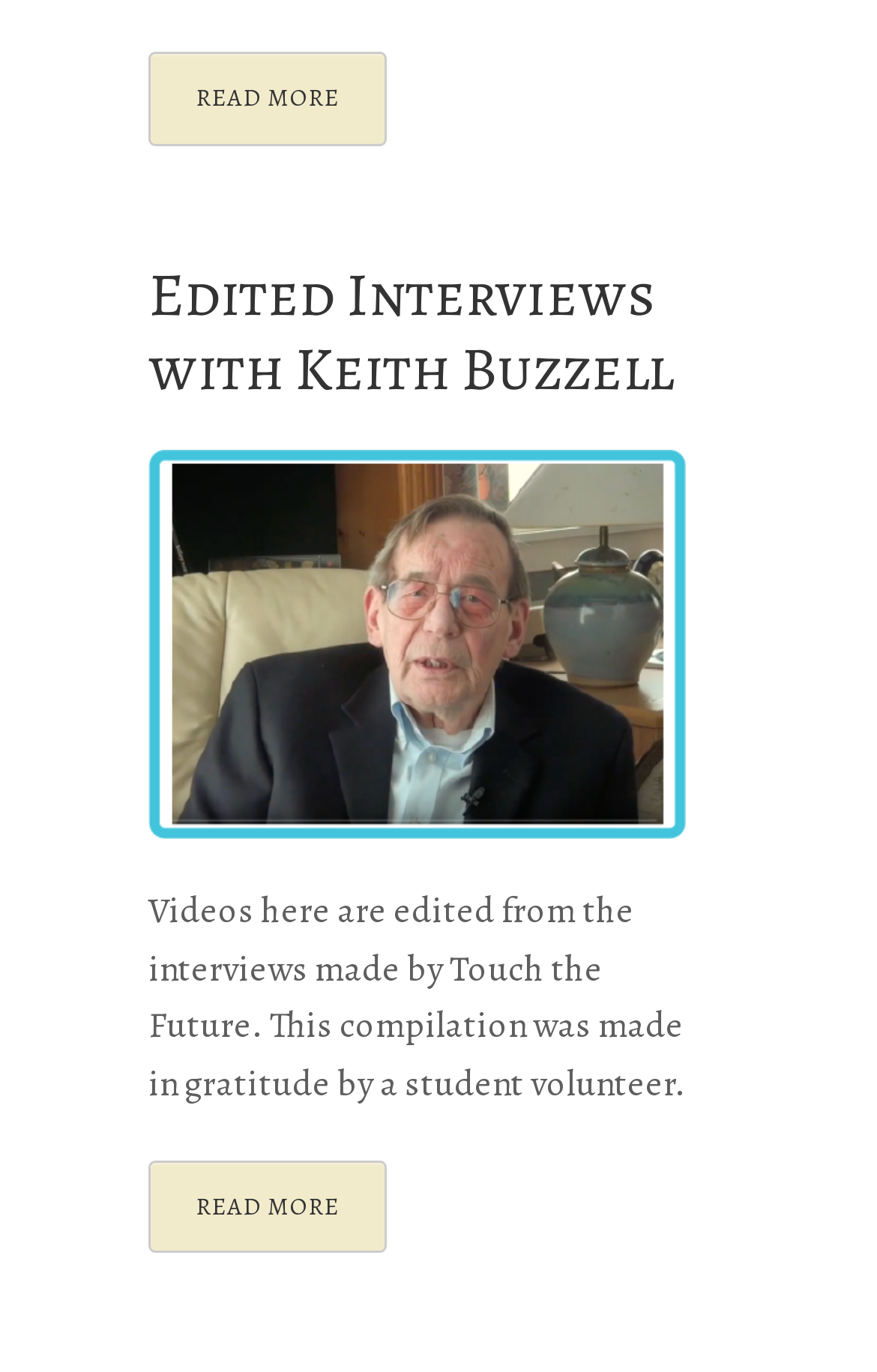How many 'READ MORE' links are there on the webpage?
Refer to the image and respond with a one-word or short-phrase answer.

2